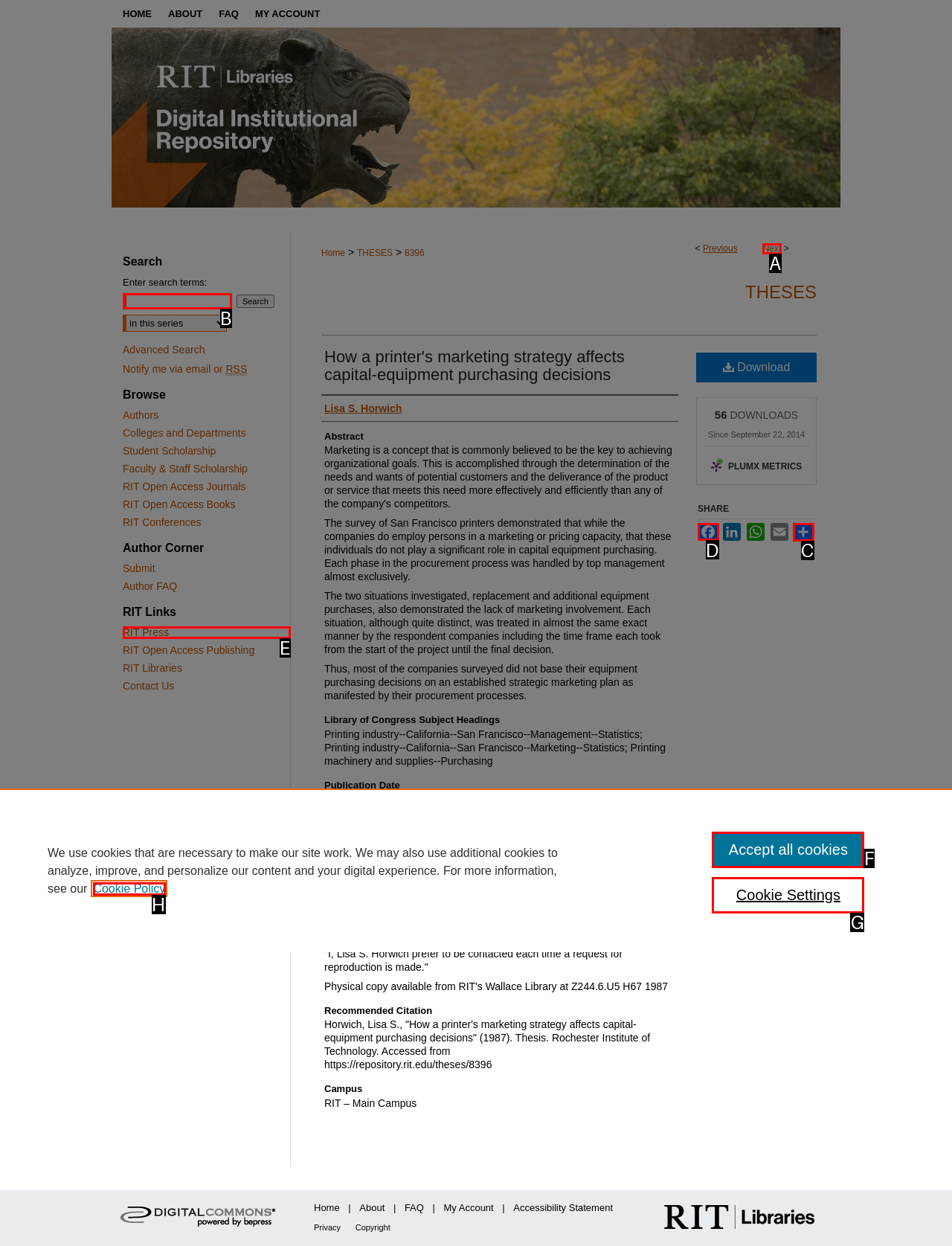Which letter corresponds to the correct option to complete the task: Share on Facebook?
Answer with the letter of the chosen UI element.

D